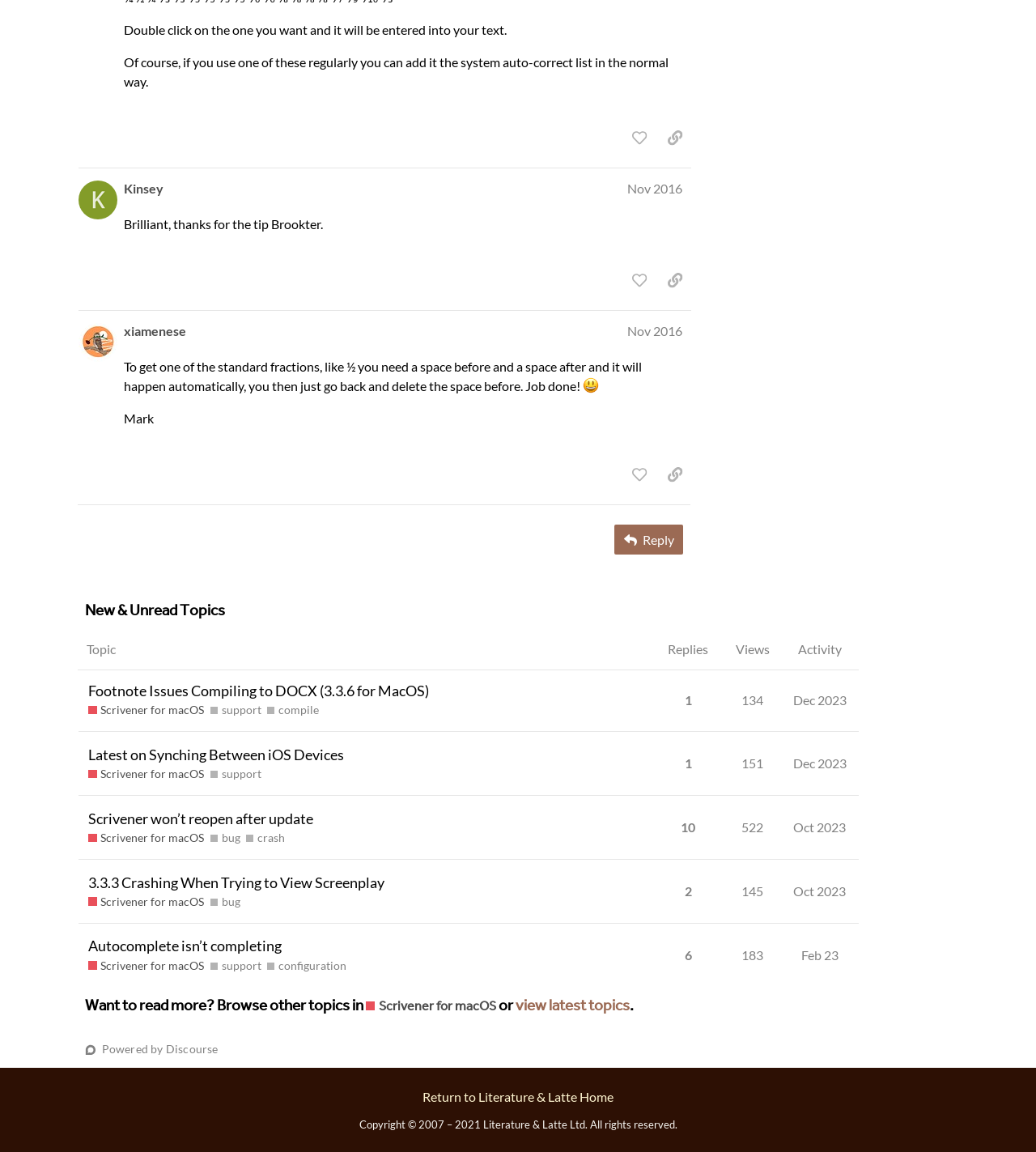With reference to the screenshot, provide a detailed response to the question below:
What is the purpose of the button 'Reply'?

I inferred the purpose of the button 'Reply' by its location and text, which suggests that it is used to respond to a post or topic.